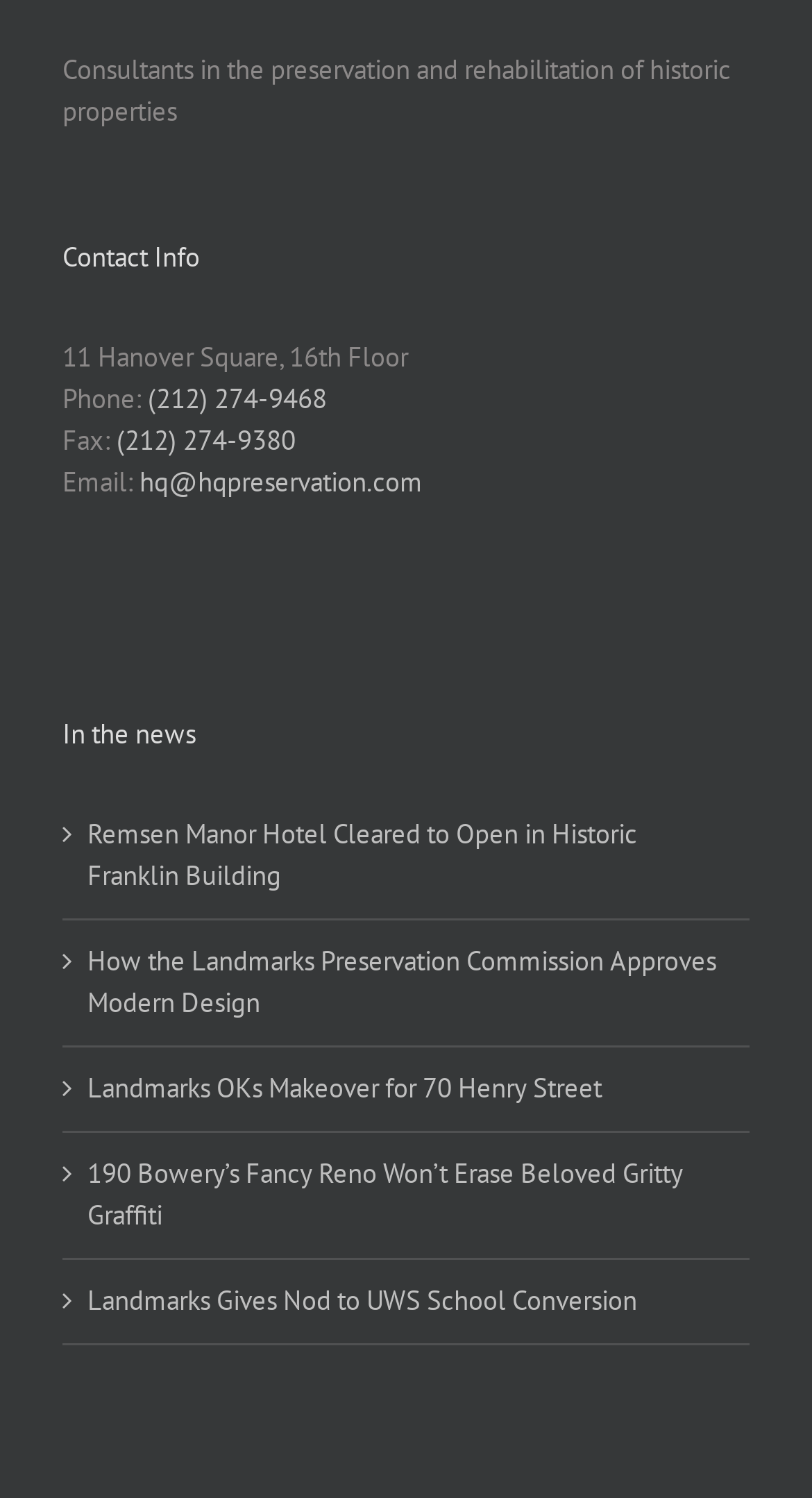What is the company's phone number?
Refer to the image and give a detailed response to the question.

I found the phone number by looking at the 'Contact Info' section, where it says 'Phone:' followed by the link '(212) 274-9468'.